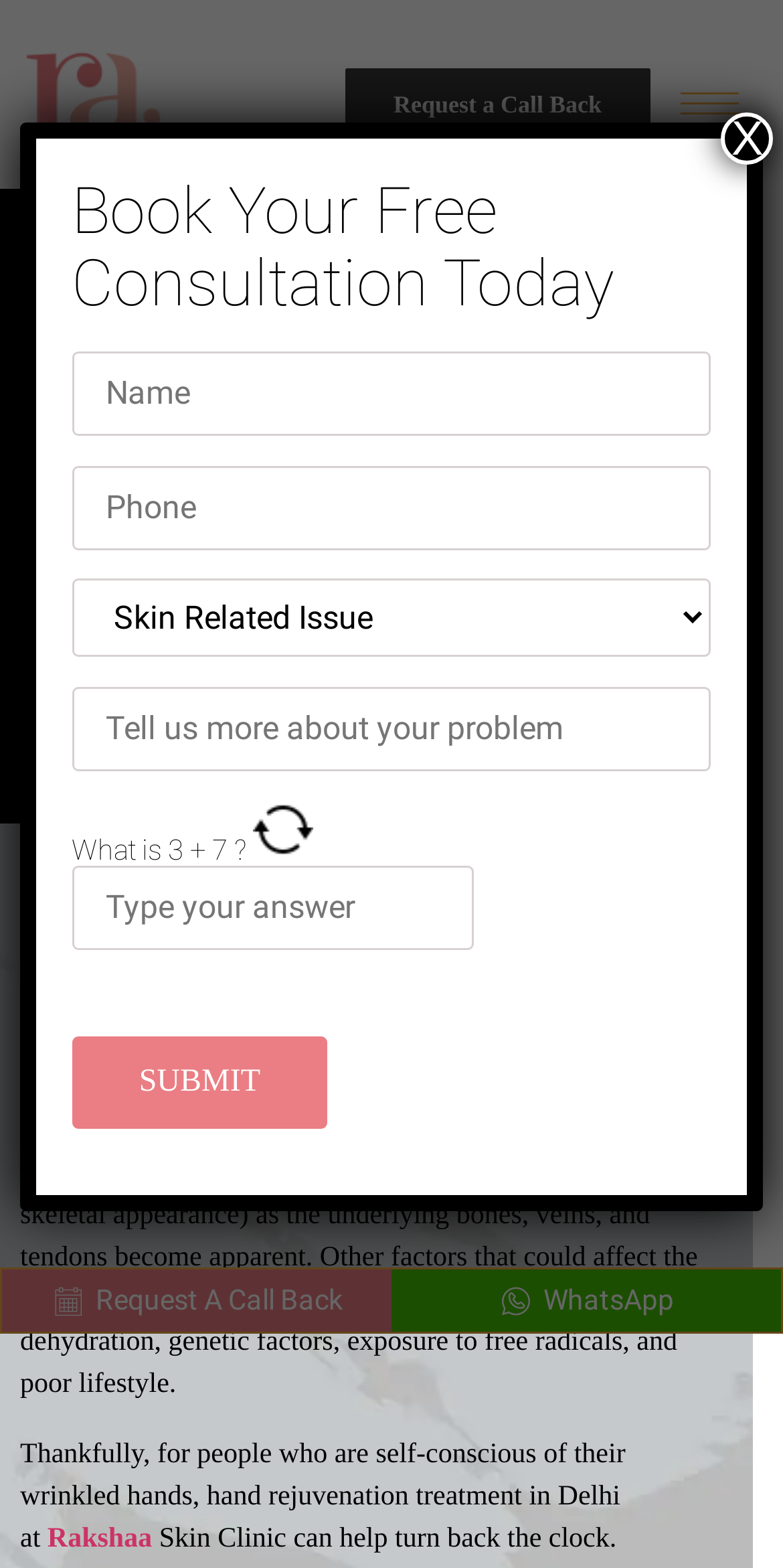Please determine the bounding box coordinates for the element that should be clicked to follow these instructions: "Request a call back".

[0.441, 0.044, 0.83, 0.09]